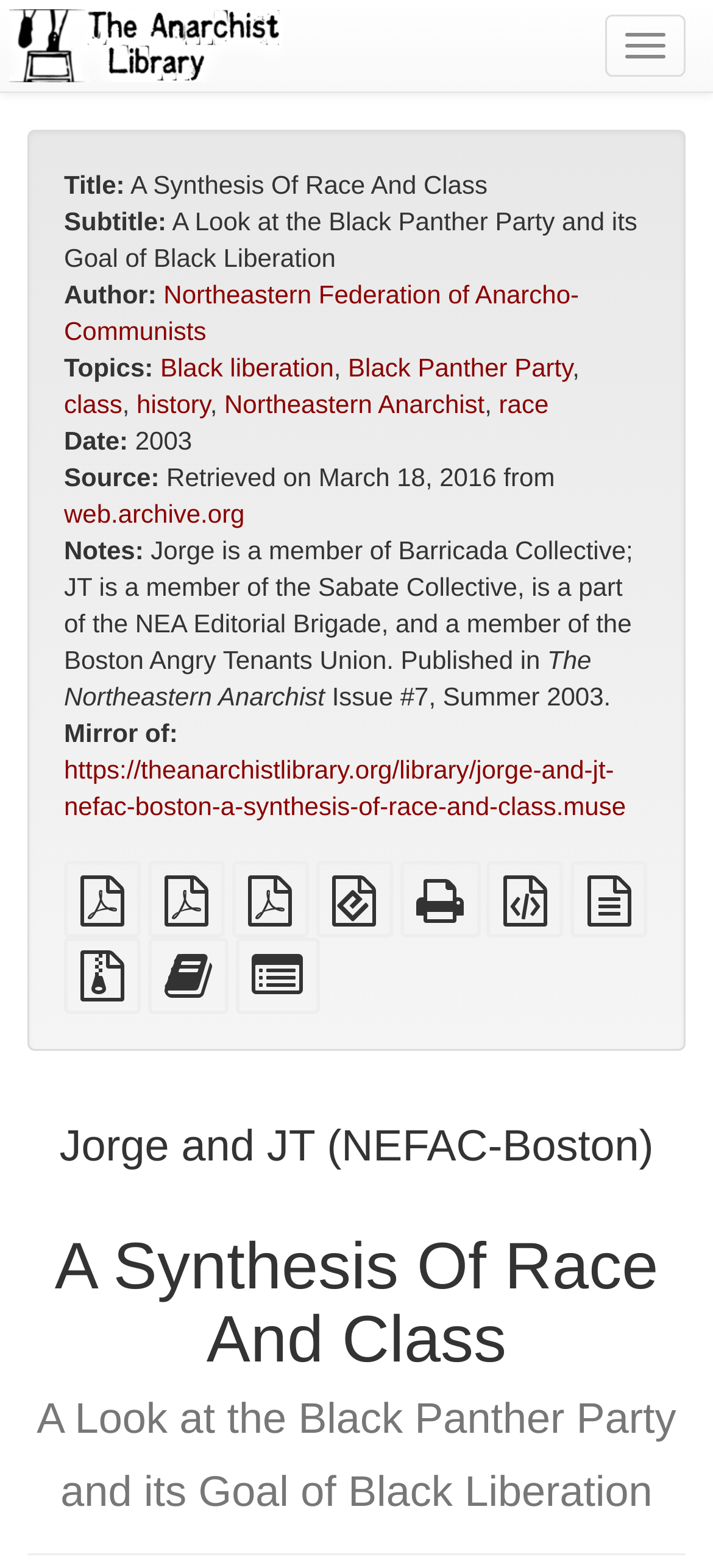Identify the bounding box coordinates of the area that should be clicked in order to complete the given instruction: "Download plain PDF". The bounding box coordinates should be four float numbers between 0 and 1, i.e., [left, top, right, bottom].

[0.09, 0.571, 0.197, 0.589]